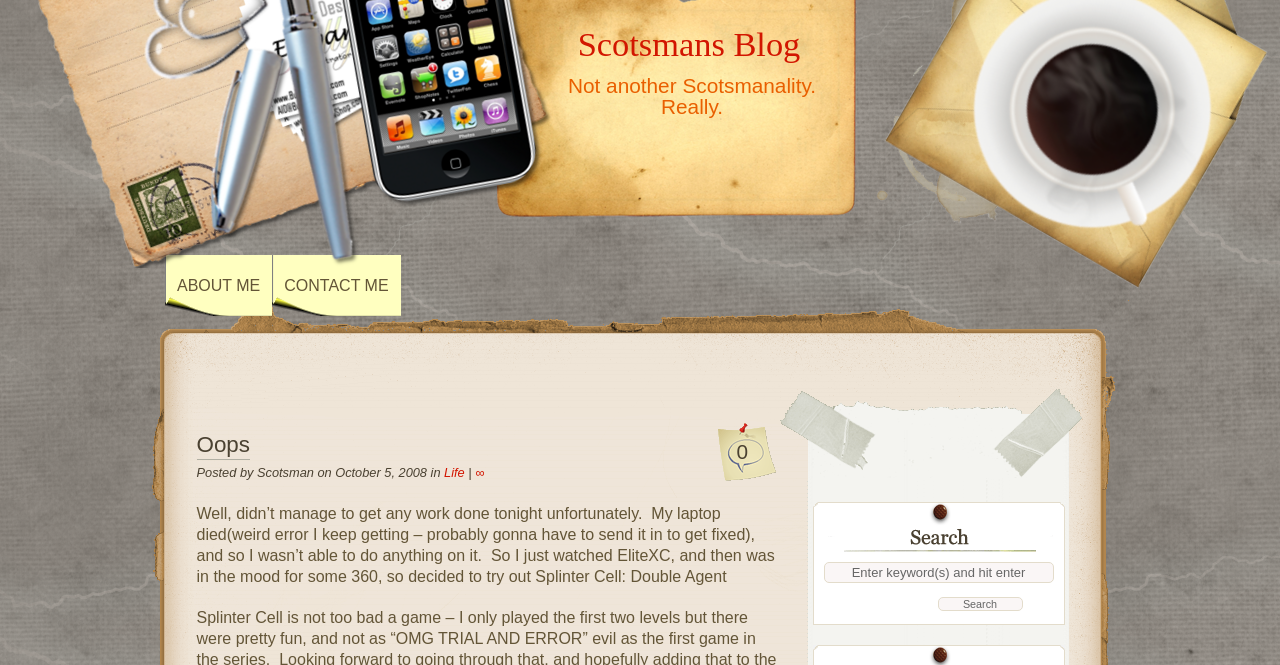Identify the bounding box coordinates of the clickable region necessary to fulfill the following instruction: "contact me". The bounding box coordinates should be four float numbers between 0 and 1, i.e., [left, top, right, bottom].

[0.213, 0.383, 0.313, 0.475]